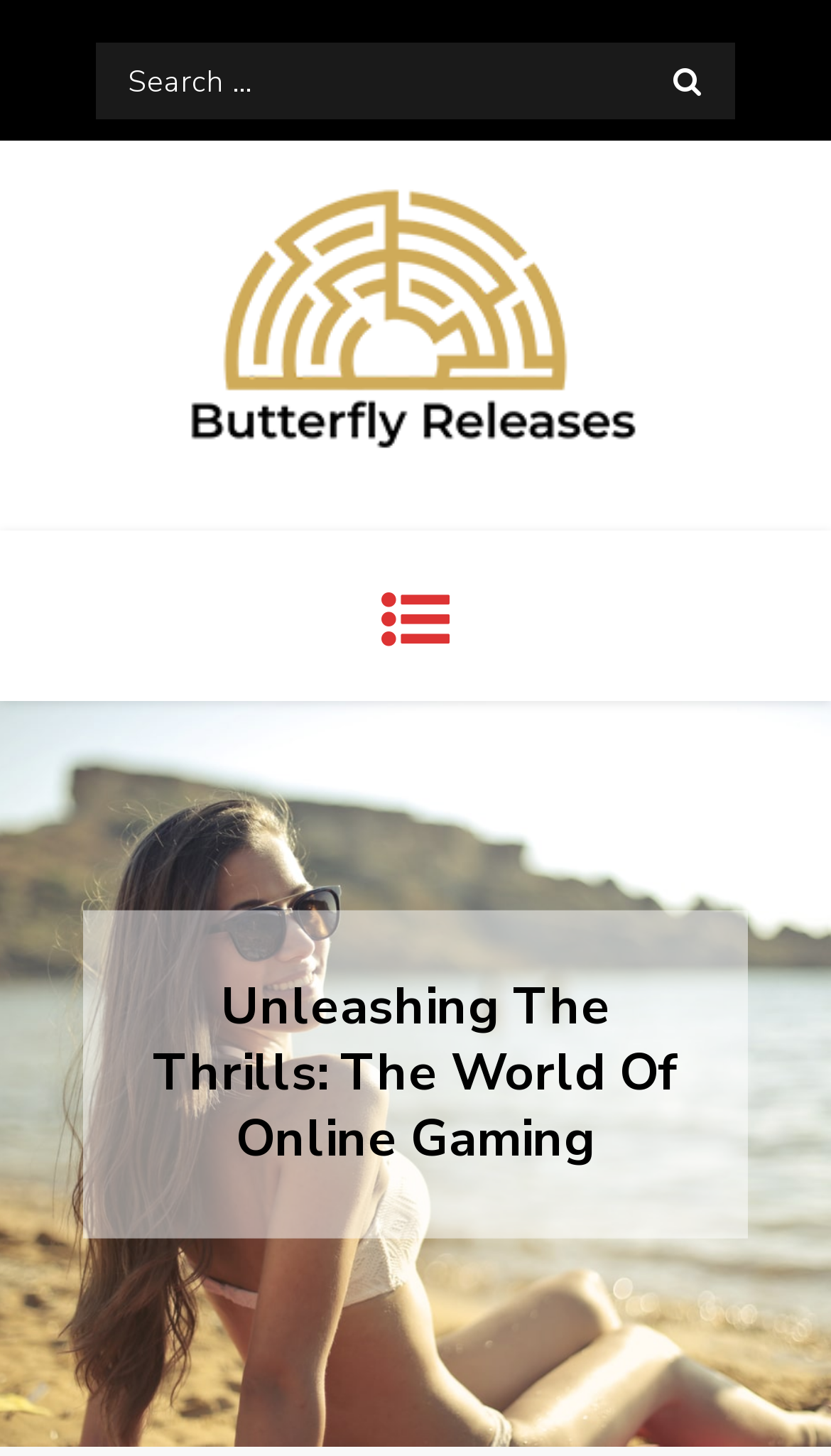Please give a succinct answer to the question in one word or phrase:
How many navigation menu items are there?

One